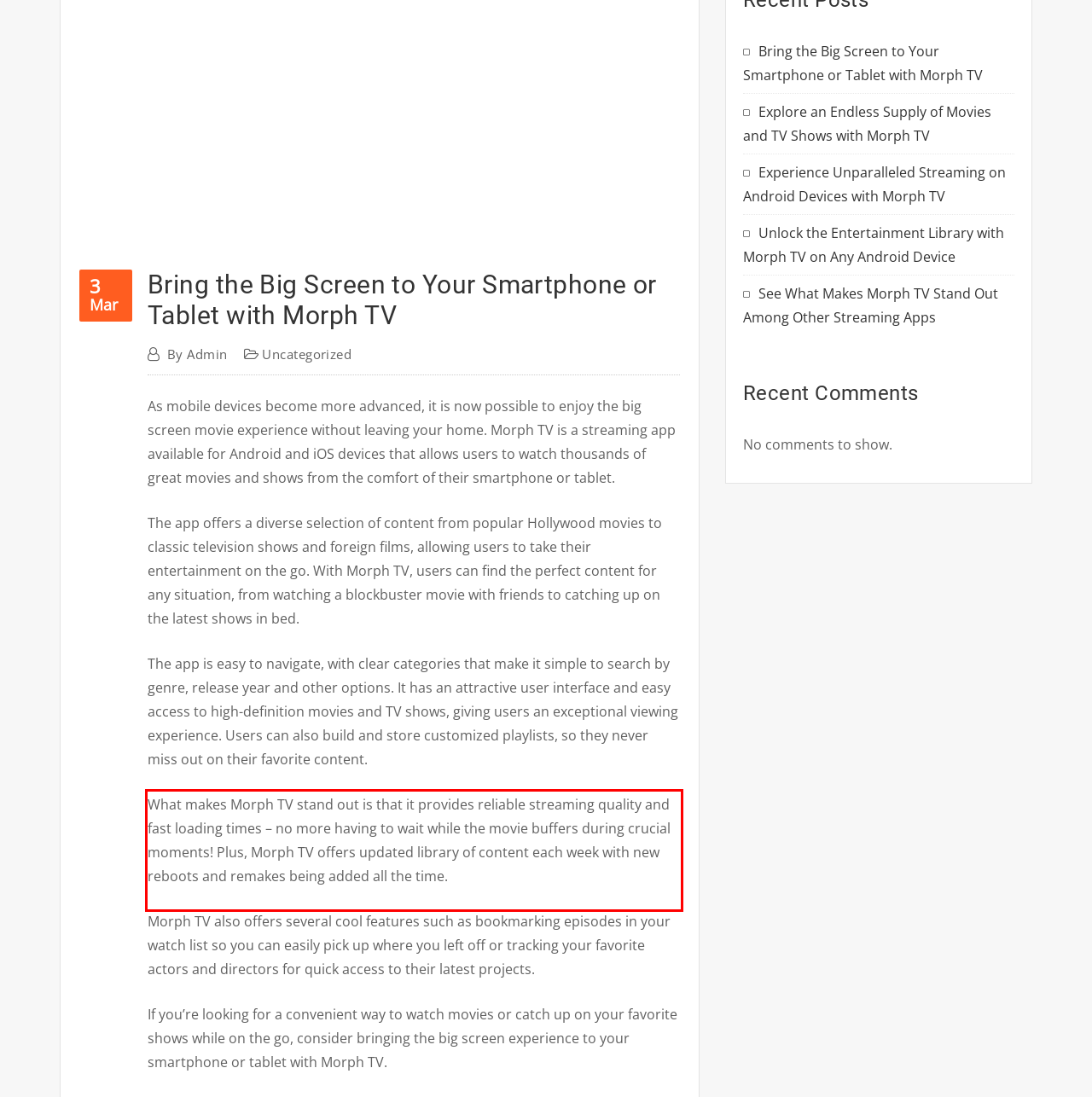Please use OCR to extract the text content from the red bounding box in the provided webpage screenshot.

What makes Morph TV stand out is that it provides reliable streaming quality and fast loading times – no more having to wait while the movie buffers during crucial moments! Plus, Morph TV offers updated library of content each week with new reboots and remakes being added all the time.